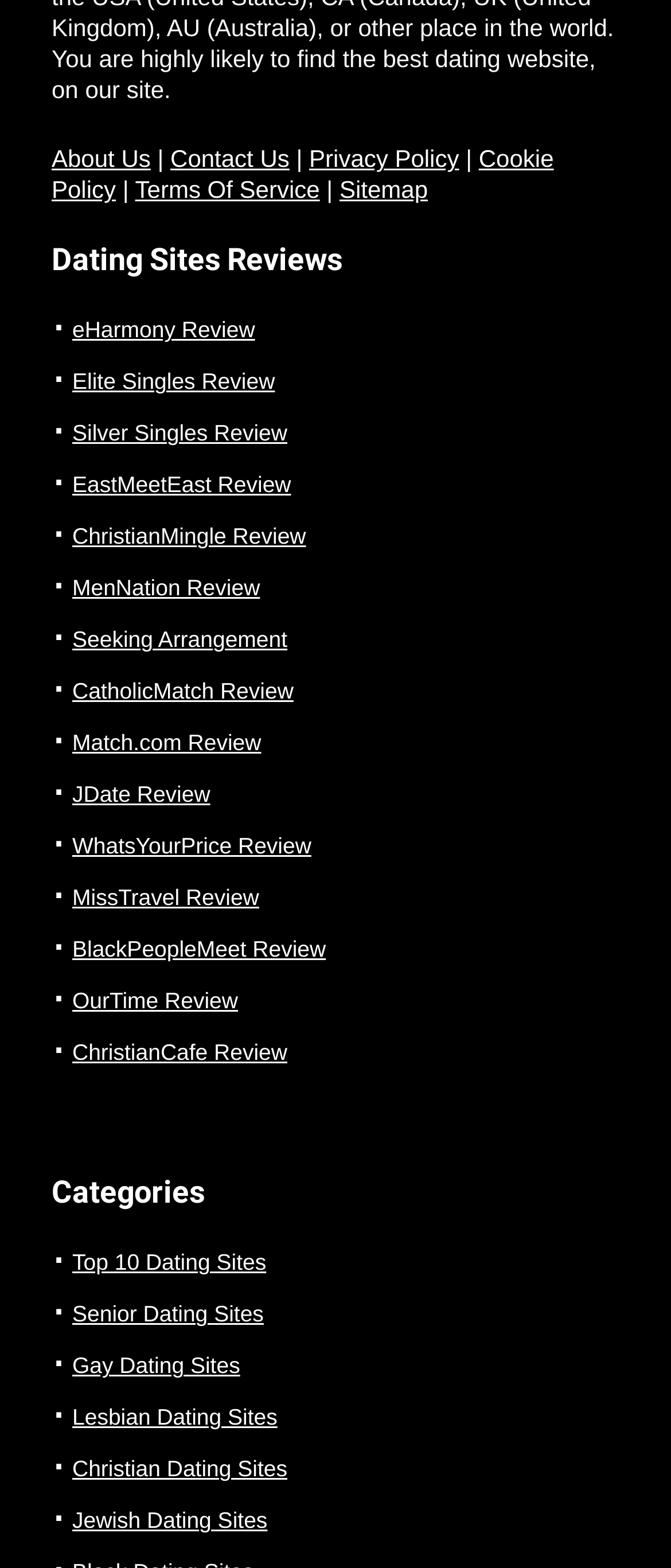Bounding box coordinates are given in the format (top-left x, top-left y, bottom-right x, bottom-right y). All values should be floating point numbers between 0 and 1. Provide the bounding box coordinate for the UI element described as: OurTime Review

[0.108, 0.63, 0.355, 0.647]